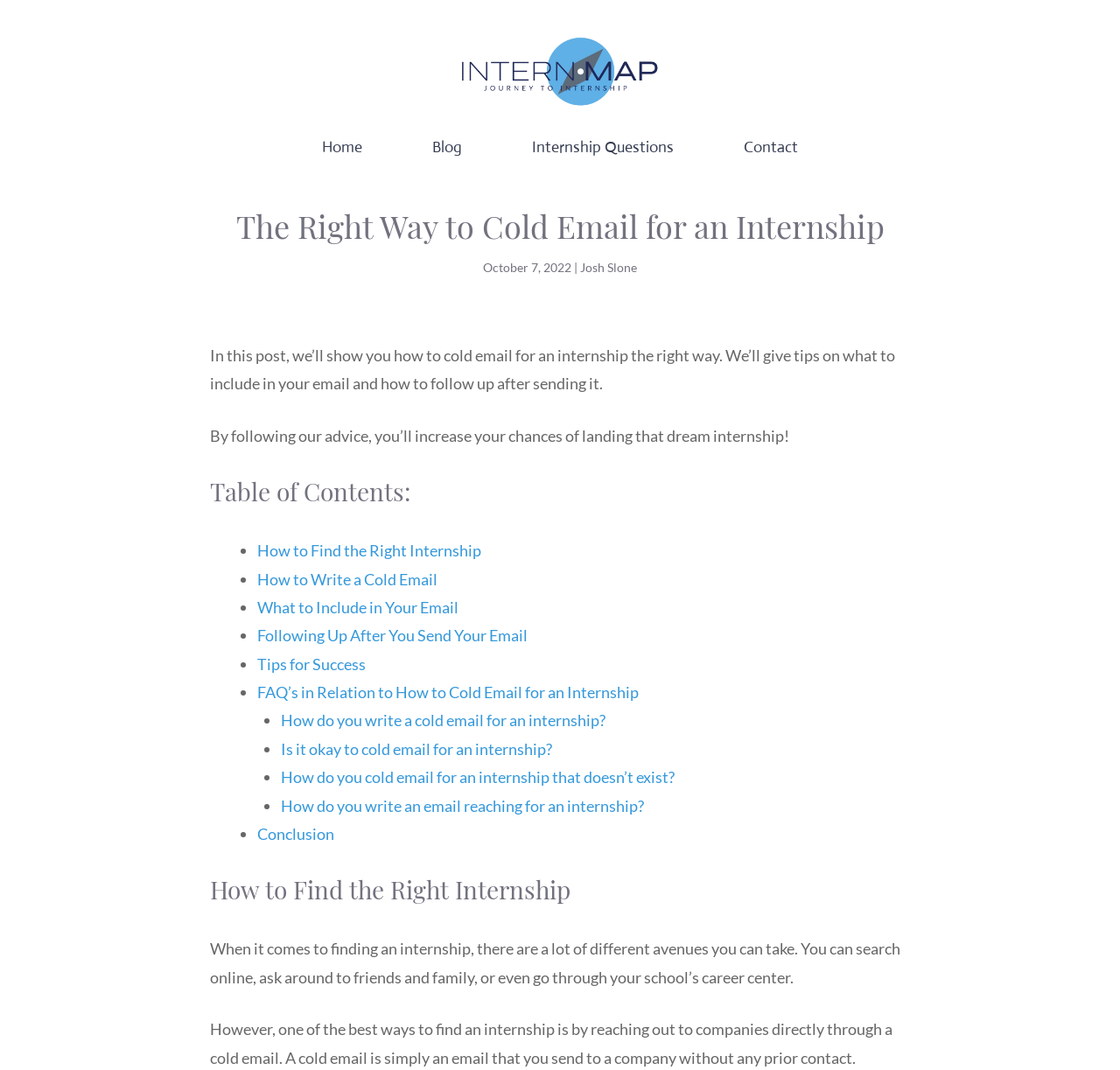Who is the author of the post?
Please use the image to deliver a detailed and complete answer.

I found the author's name by examining the link element with the text 'Josh Slone' and determining that it is the author's name based on its context and position on the webpage.